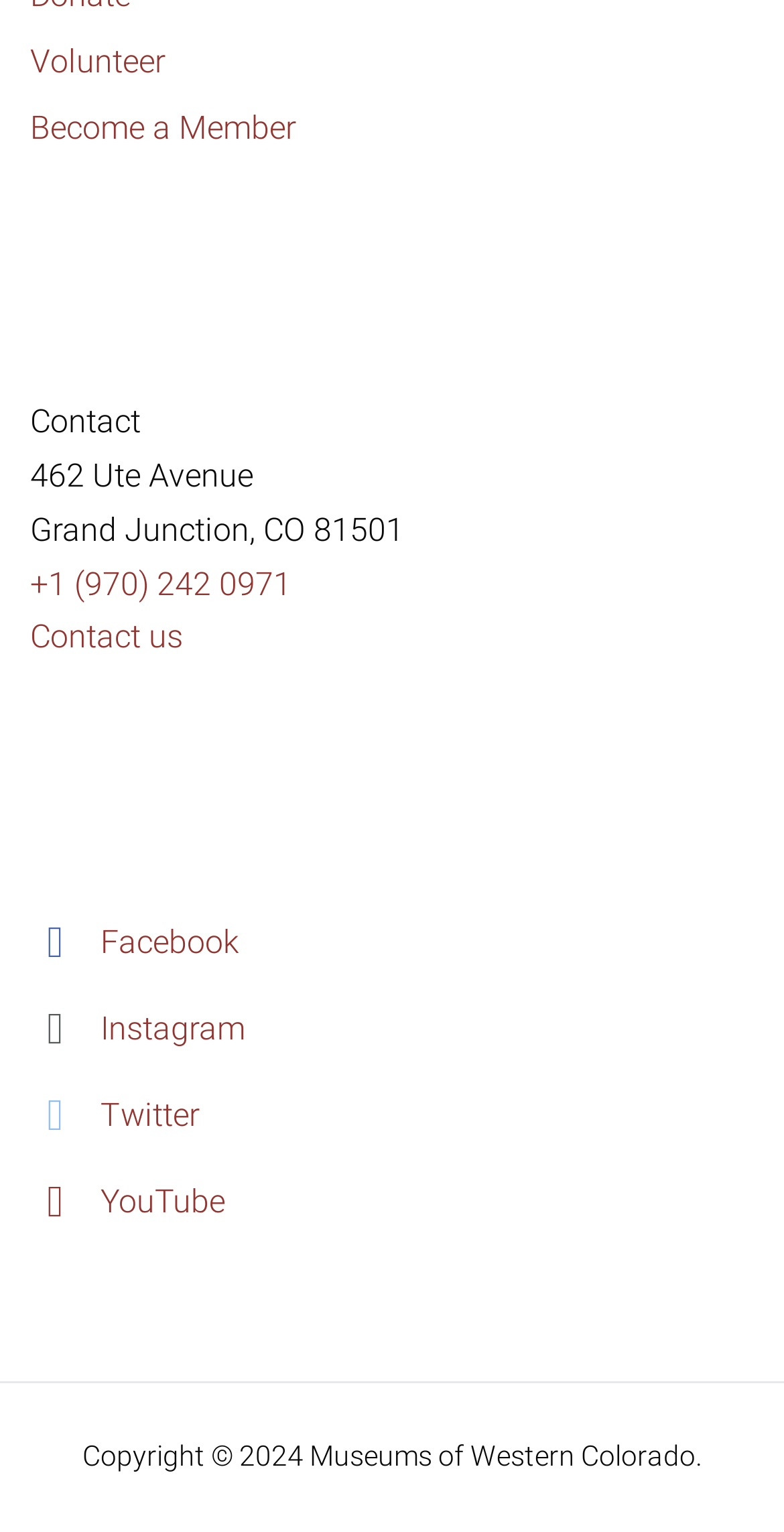Pinpoint the bounding box coordinates of the clickable area necessary to execute the following instruction: "Visit Facebook". The coordinates should be given as four float numbers between 0 and 1, namely [left, top, right, bottom].

[0.038, 0.592, 0.962, 0.64]